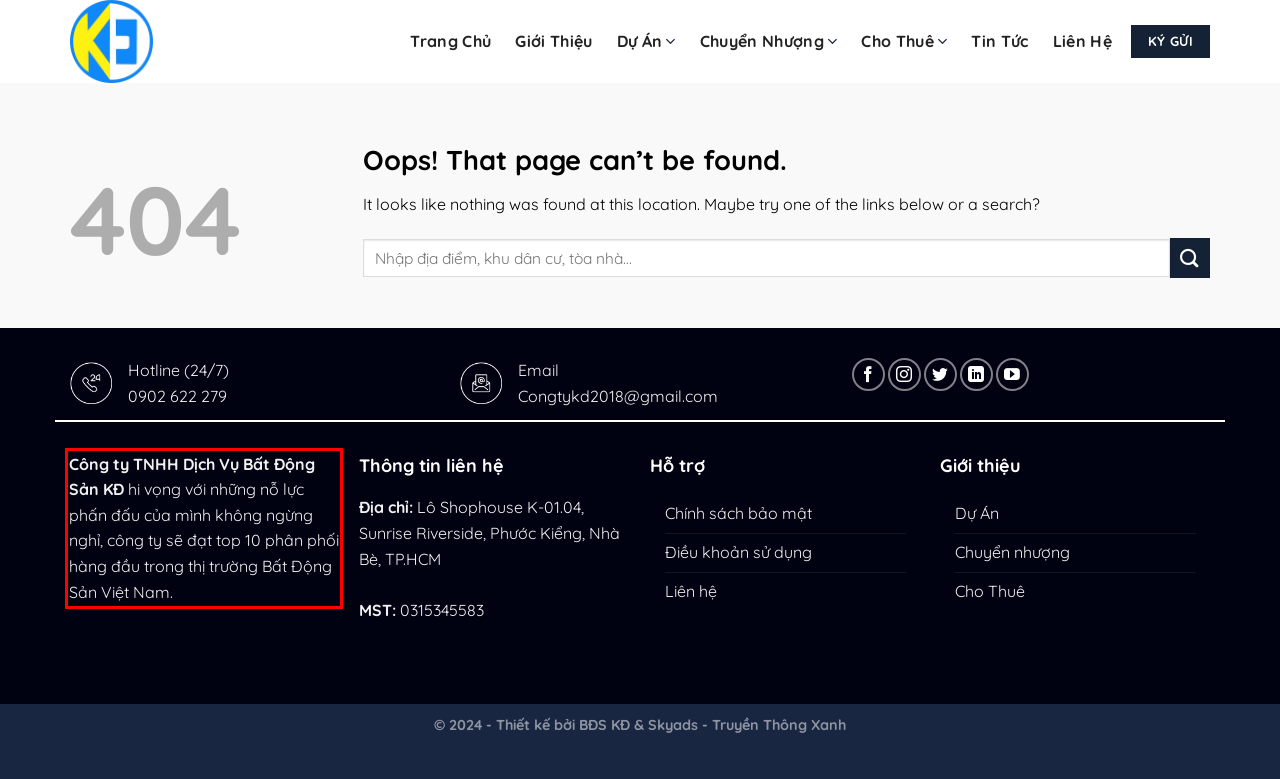Using the webpage screenshot, recognize and capture the text within the red bounding box.

Công ty TNHH Dịch Vụ Bất Động Sản KĐ hi vọng với những nỗ lực phấn đấu của mình không ngừng nghỉ, công ty sẽ đạt top 10 phân phối hàng đầu trong thị trường Bất Động Sản Việt Nam.